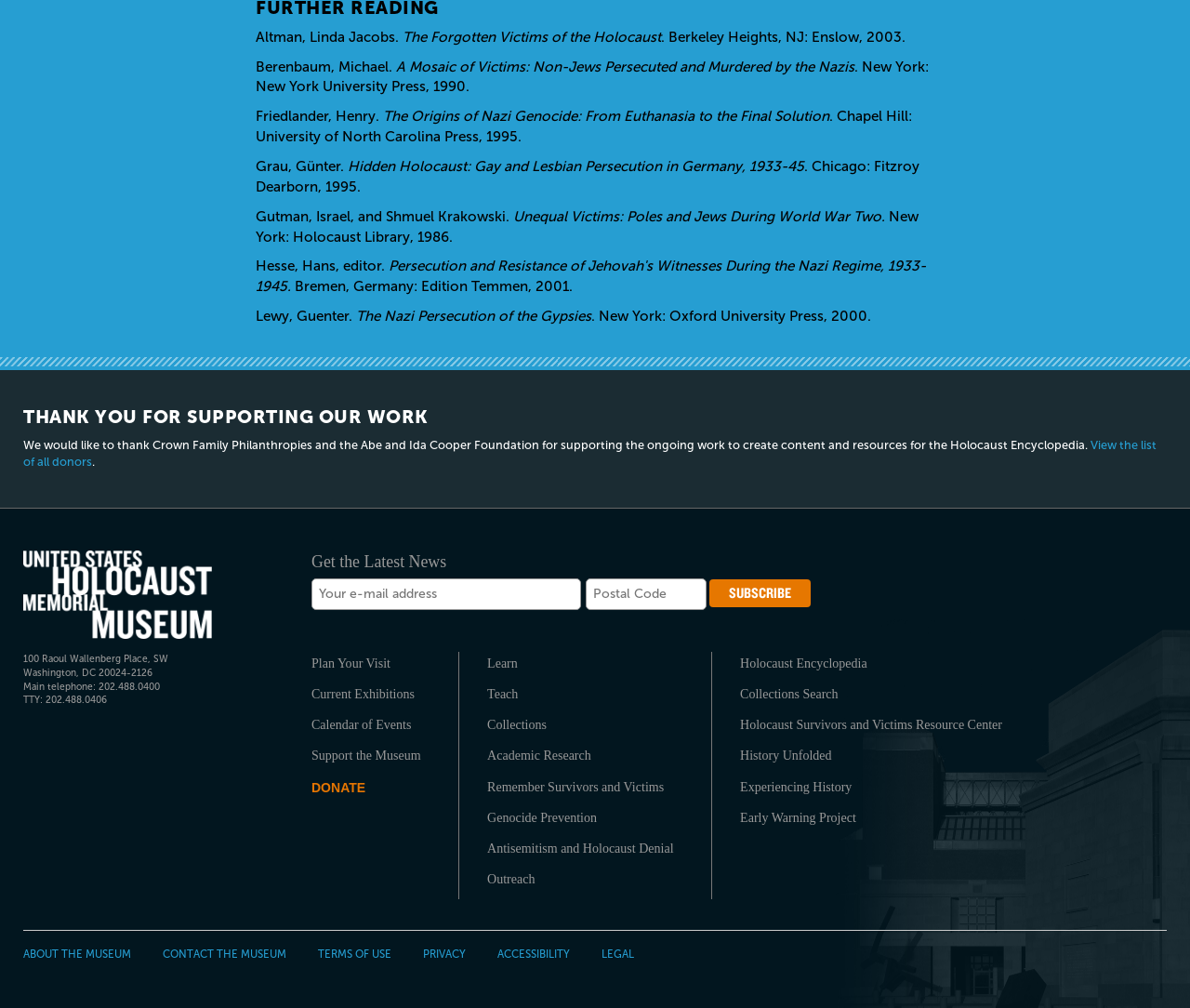Answer the question below in one word or phrase:
What is the title of the first book?

The Forgotten Victims of the Holocaust